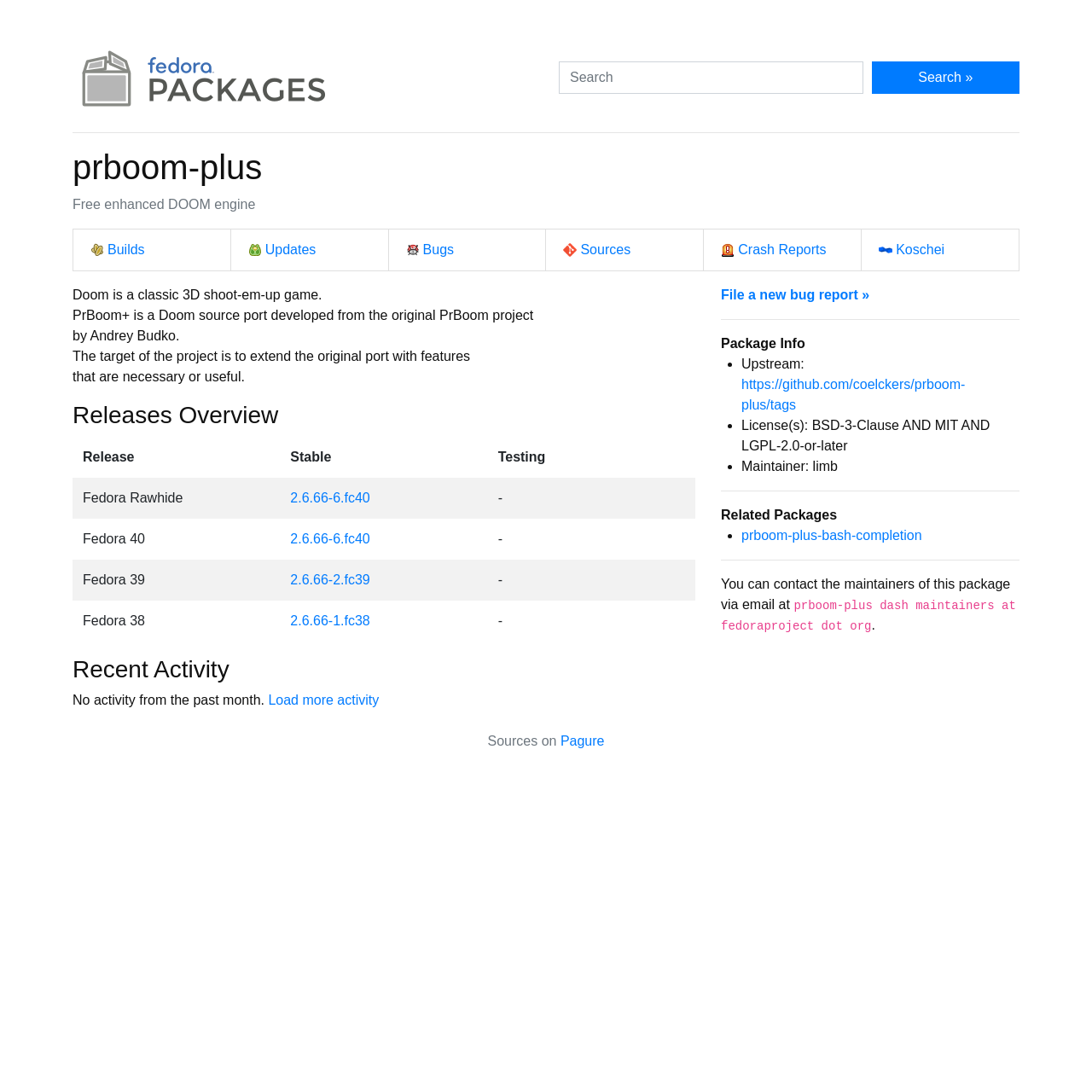What is the maintainer of the package?
Using the details from the image, give an elaborate explanation to answer the question.

The maintainer of the package can be found in the ListMarker element '•' which is followed by the StaticText element 'Maintainer: limb'.